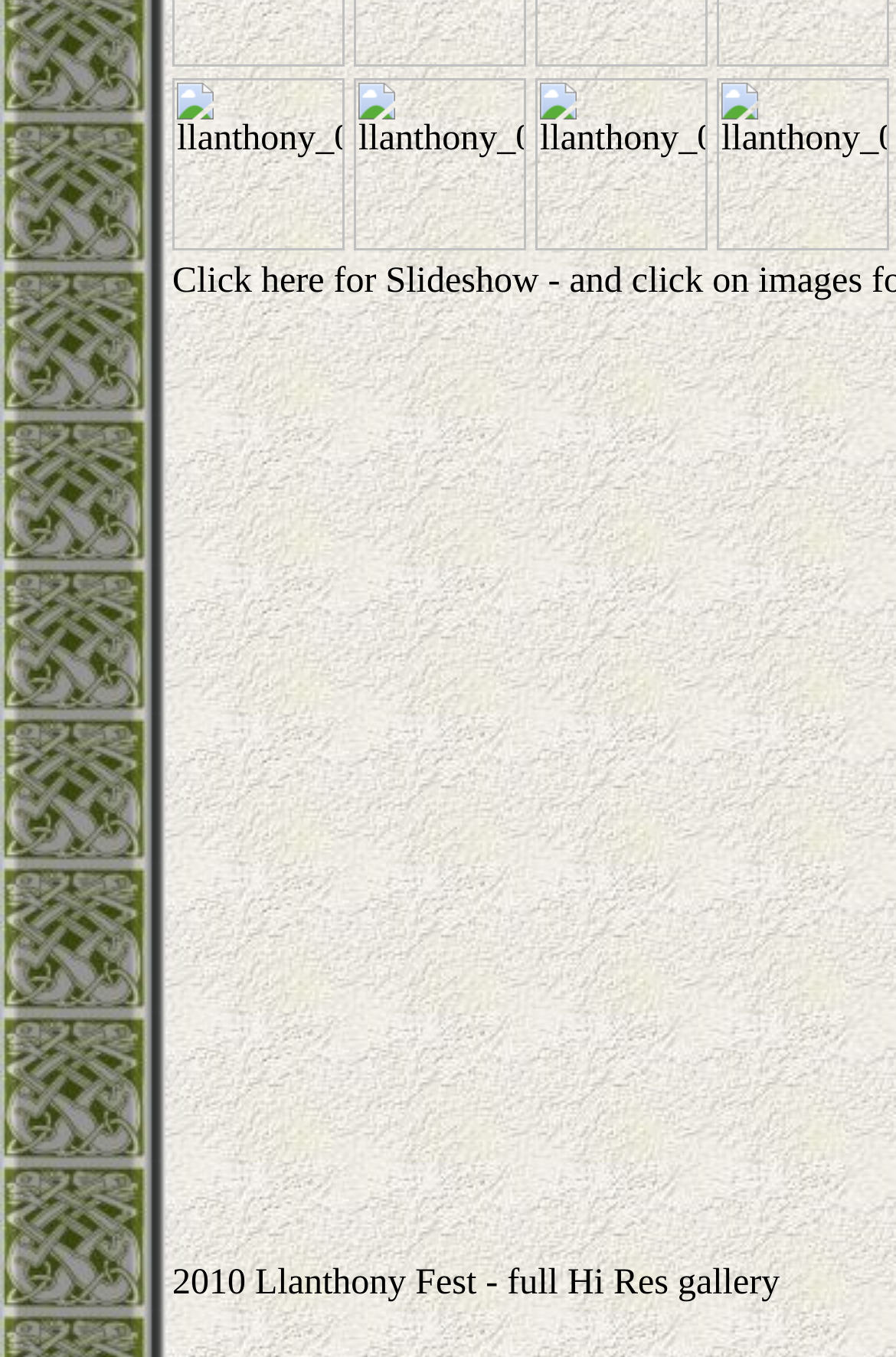Find and provide the bounding box coordinates for the UI element described with: "2010 Llanthony Fest".

[0.192, 0.931, 0.532, 0.96]